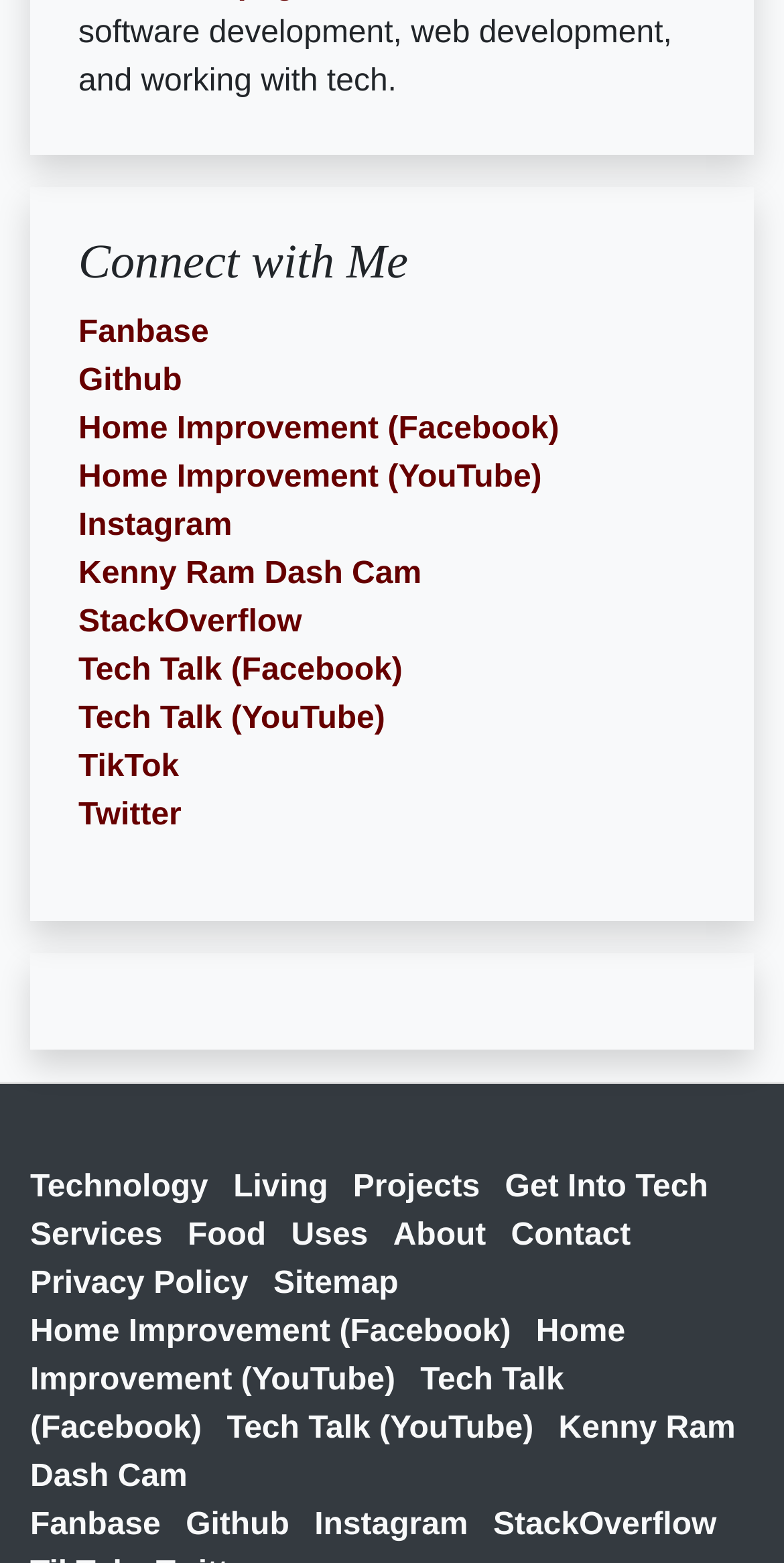Determine the bounding box coordinates for the area you should click to complete the following instruction: "Learn about the author's Services".

[0.038, 0.779, 0.228, 0.801]